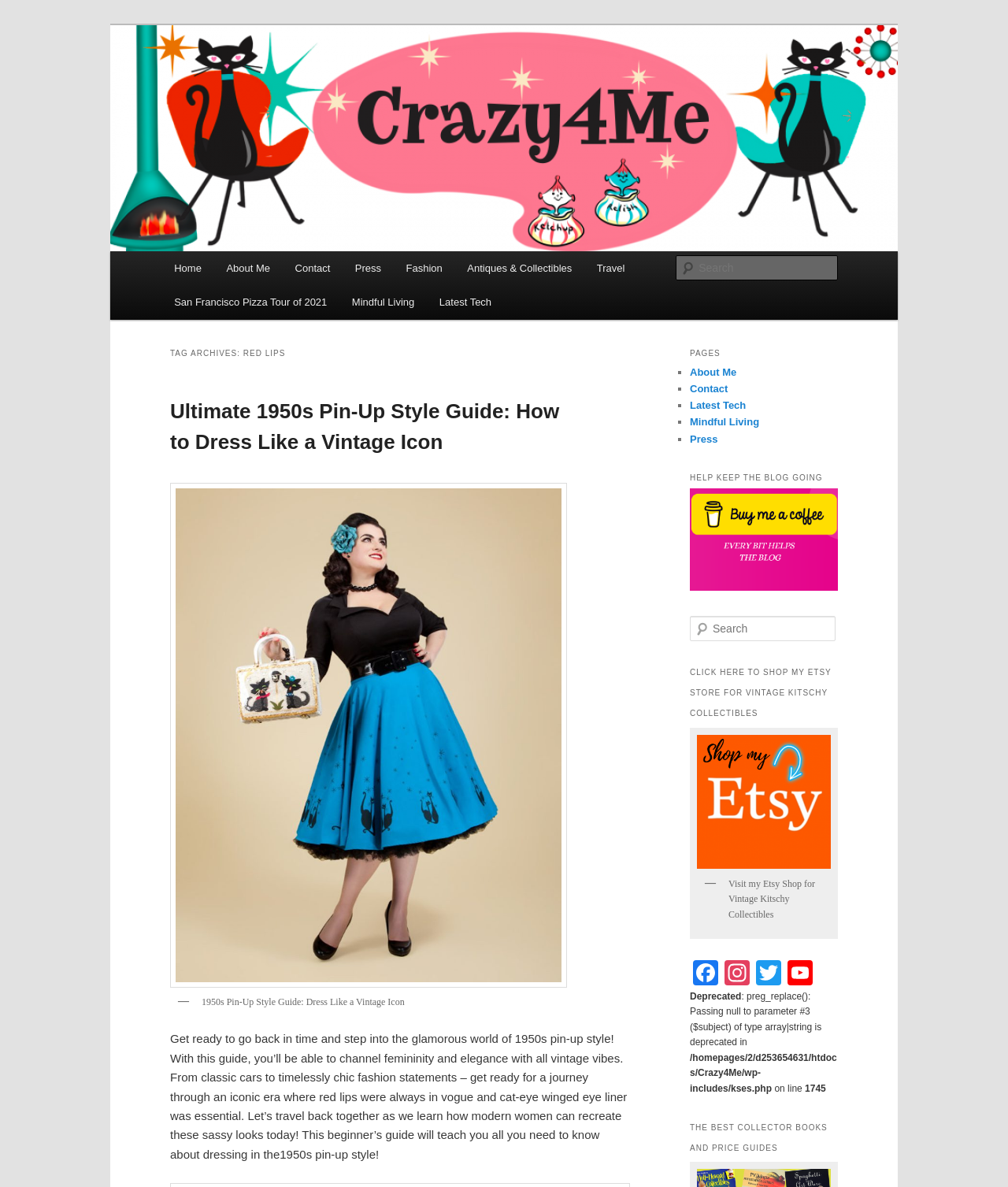Describe all the key features and sections of the webpage thoroughly.

This webpage is about Crazy4Me, a lifestyle blog focused on vintage fashion, mid-century modern, collectibles, and more. At the top, there is a heading with the blog's title and a link to skip to primary and secondary content. Below that, there is a large heading that describes the blog's theme.

On the left side, there is a menu with links to various sections of the blog, including Home, About Me, Contact, and more. Below the menu, there is a section dedicated to a specific article, "Ultimate 1950s Pin-Up Style Guide: How to Dress Like a Vintage Icon." This section includes a heading, an image, and a lengthy text that describes the article's content.

On the right side, there is a search bar and a section with links to various pages, including About Me, Contact, and Latest Tech. Below that, there is a heading that asks for support to keep the blog going, accompanied by a link and an image. Further down, there is a section that promotes the blog's Etsy store for vintage kitschy collectibles, with a link and an image.

At the bottom of the page, there are links to the blog's social media profiles, including Facebook, Instagram, Twitter, and YouTube. There are also some technical error messages and warnings, likely related to the blog's backend development. Finally, there is a heading that mentions collector books and price guides, but it appears to be a separate section or article.